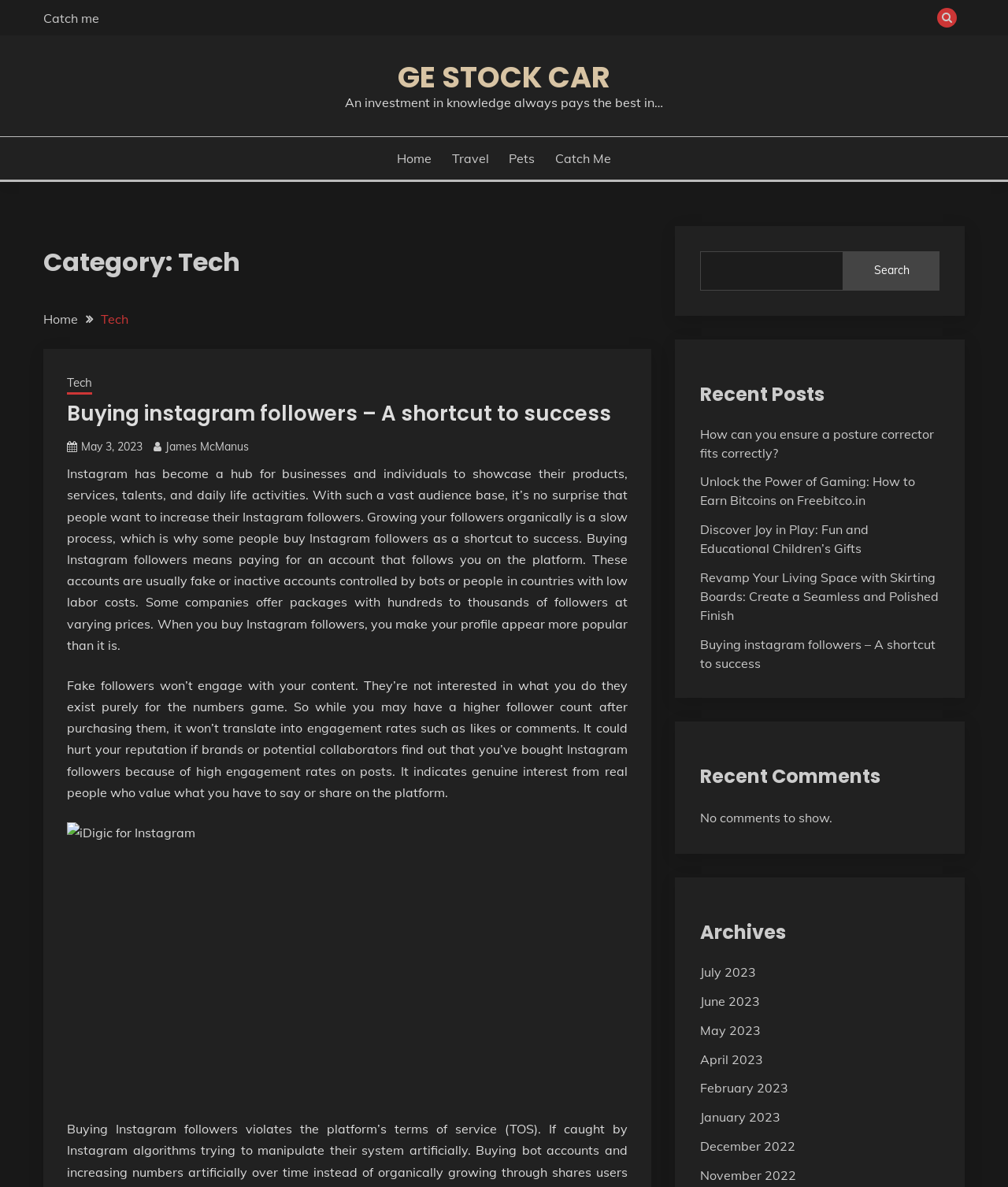Predict the bounding box of the UI element based on the description: "Tech". The coordinates should be four float numbers between 0 and 1, formatted as [left, top, right, bottom].

[0.066, 0.315, 0.091, 0.332]